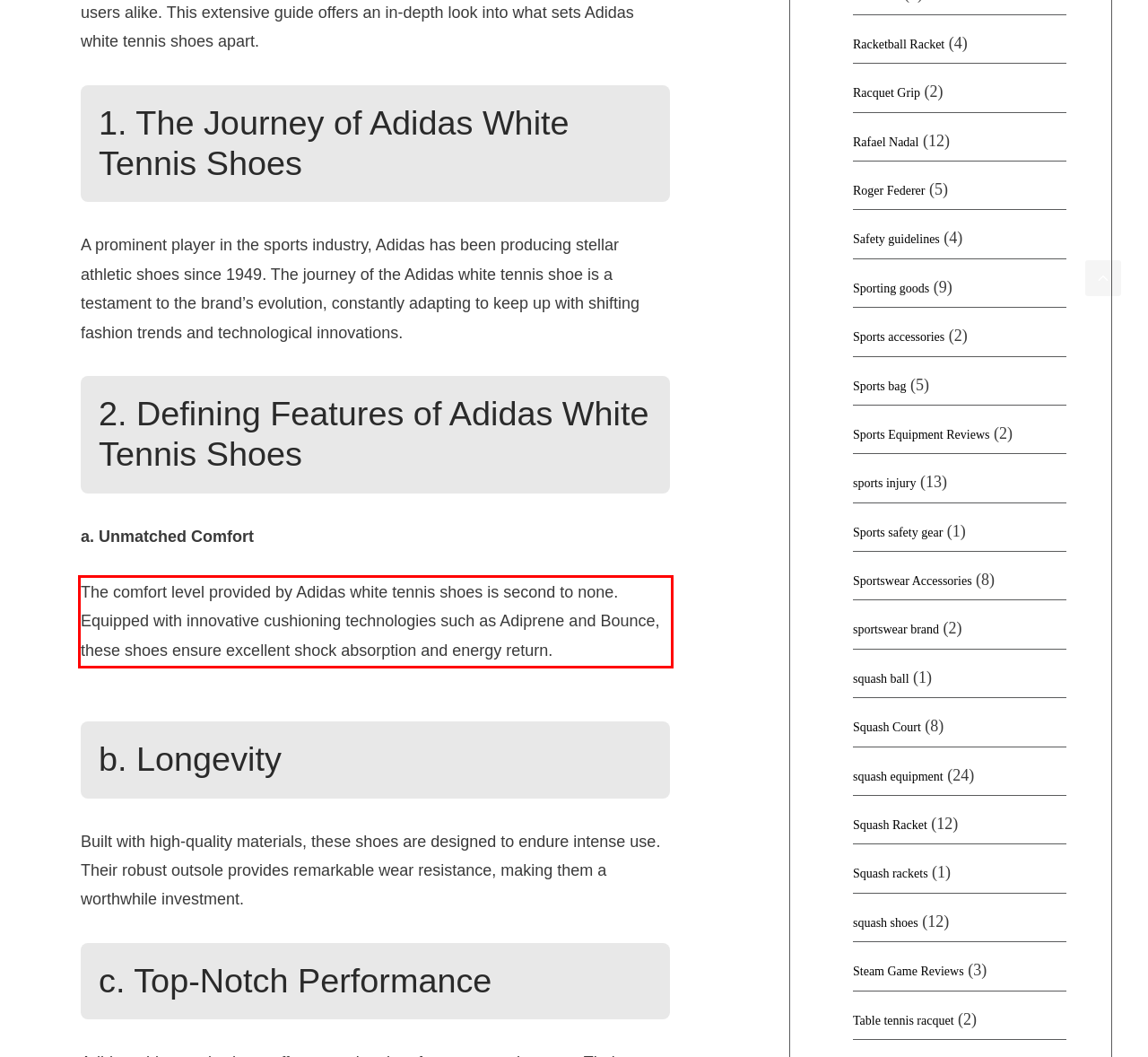Using the provided screenshot of a webpage, recognize the text inside the red rectangle bounding box by performing OCR.

The comfort level provided by Adidas white tennis shoes is second to none. Equipped with innovative cushioning technologies such as Adiprene and Bounce, these shoes ensure excellent shock absorption and energy return.